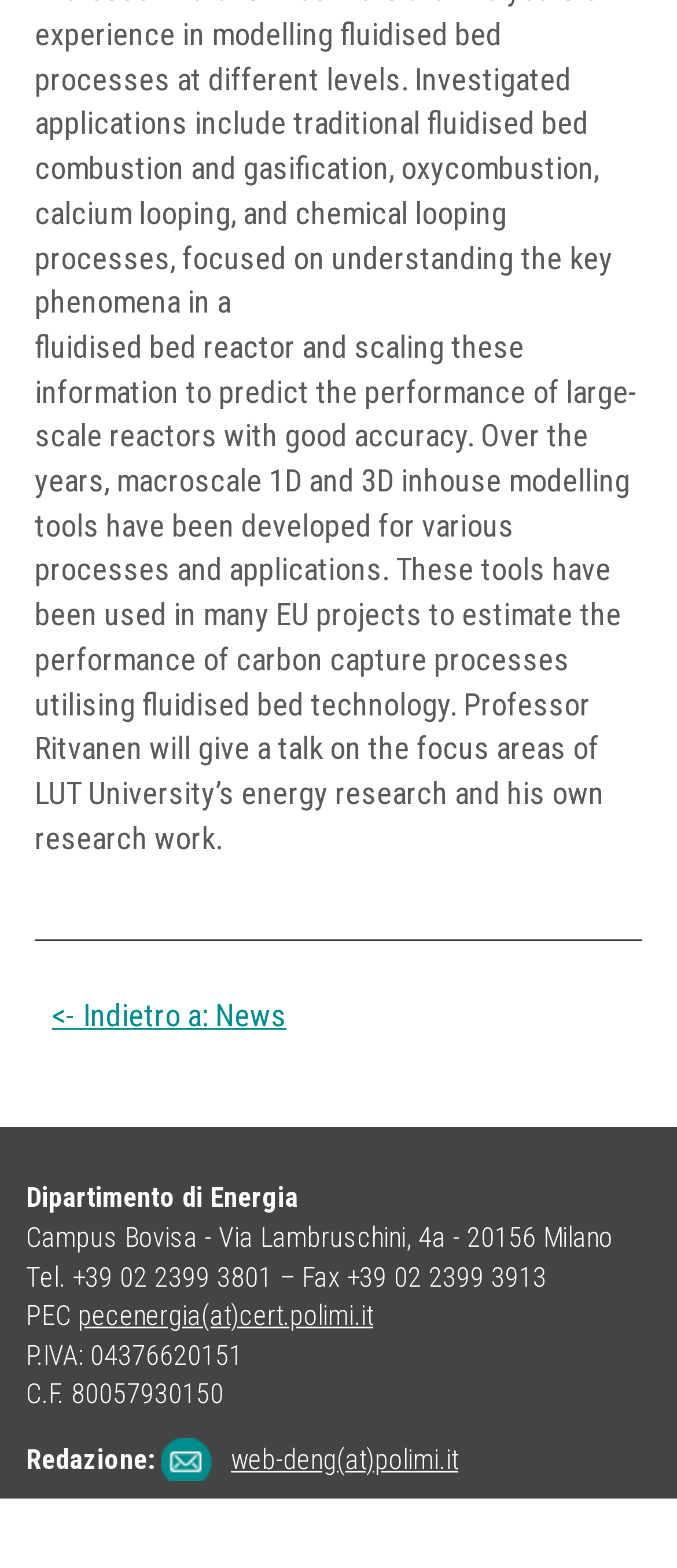Answer this question using a single word or a brief phrase:
What is the email address for PEC?

pecenergia(at)cert.polimi.it